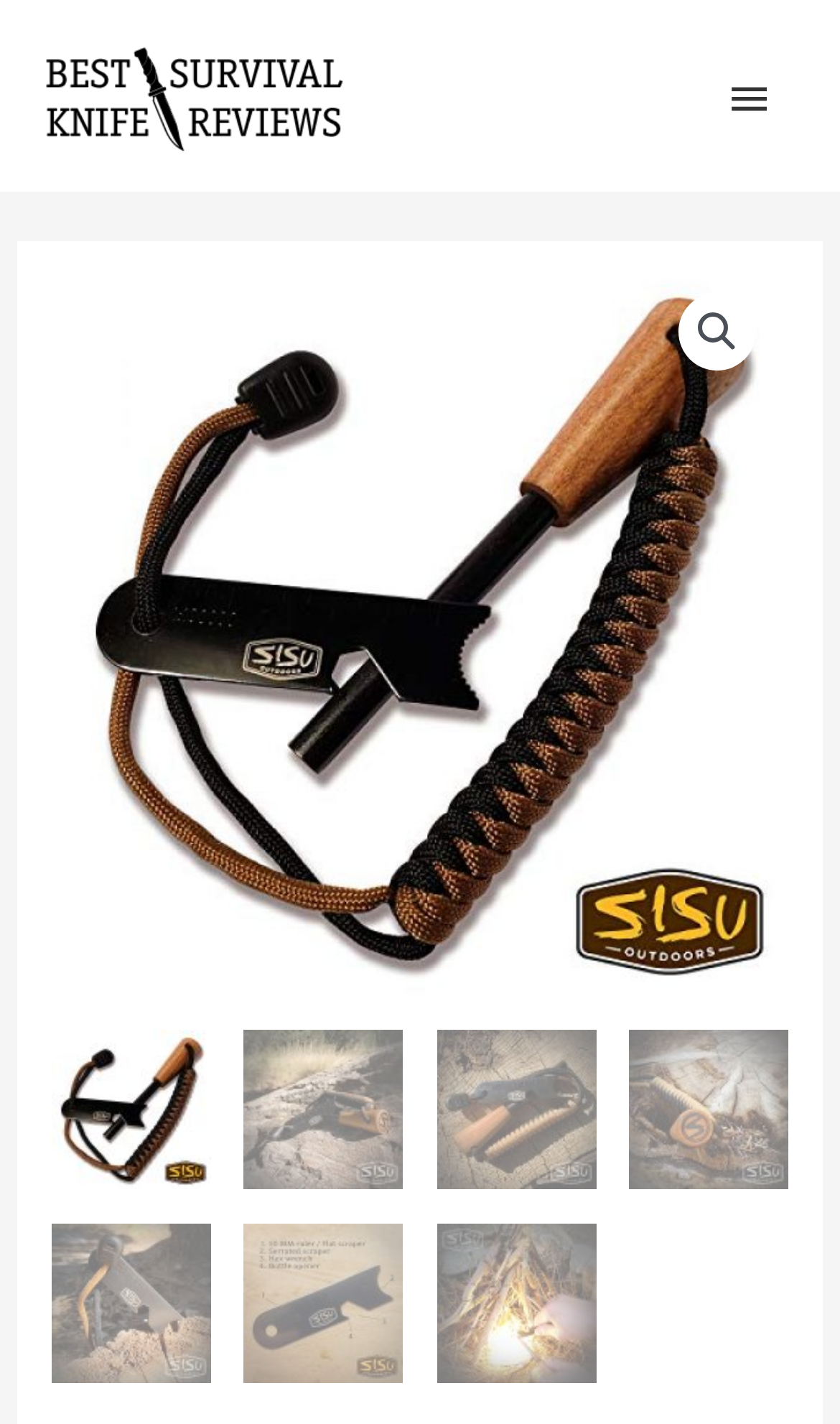Determine the bounding box coordinates of the UI element that matches the following description: "Main Menu". The coordinates should be four float numbers between 0 and 1 in the format [left, top, right, bottom].

[0.837, 0.035, 0.949, 0.104]